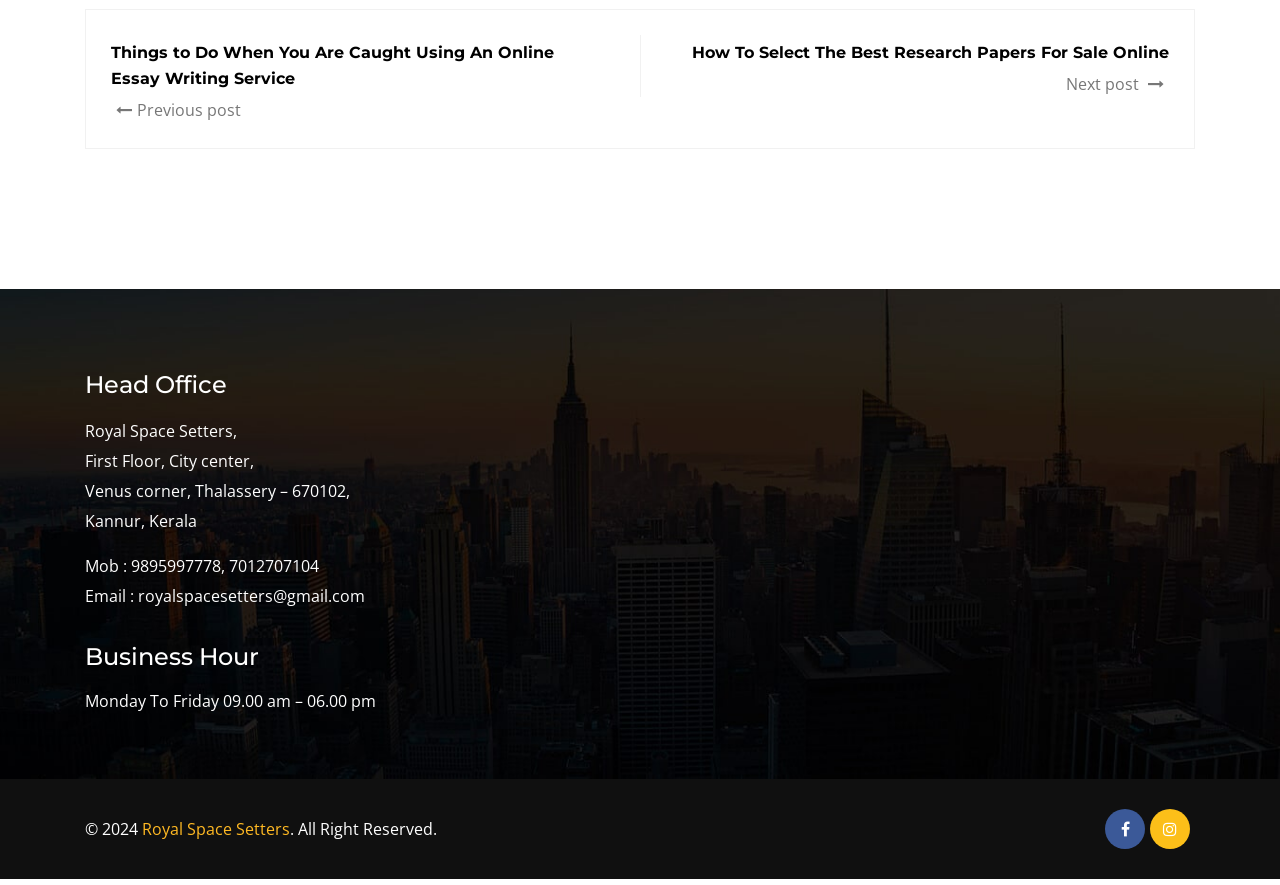What are the business hours of Royal Space Setters?
Using the image, respond with a single word or phrase.

Monday To Friday 09.00 am – 06.00 pm